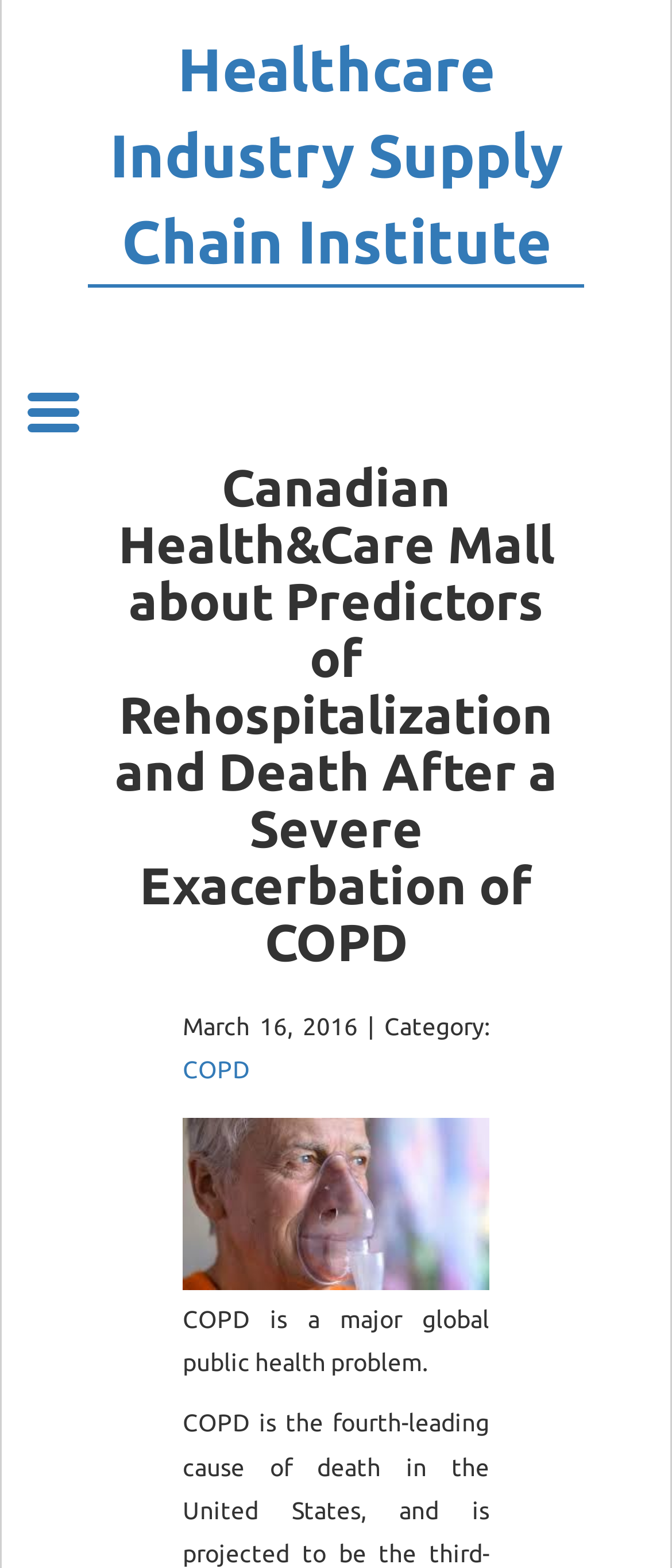What is the name of the website?
Look at the image and respond with a one-word or short phrase answer.

Canadian Health&Care Mall